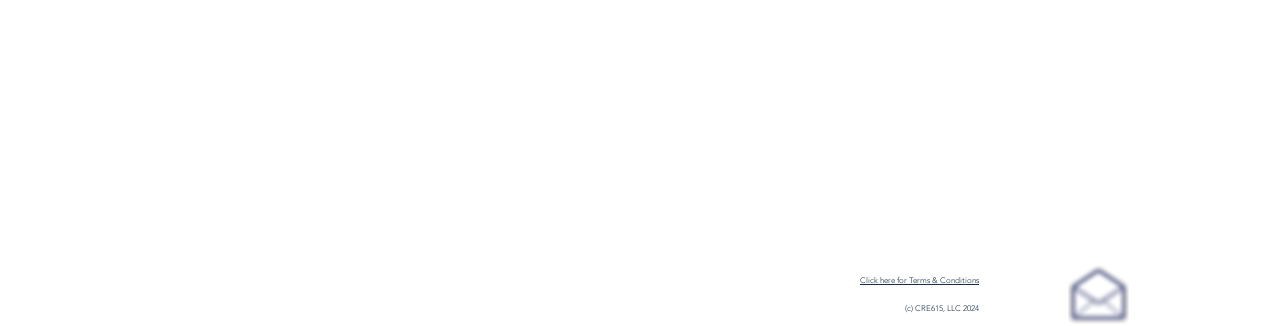Given the description Read more, predict the bounding box coordinates of the UI element. Ensure the coordinates are in the format (top-left x, top-left y, bottom-right x, bottom-right y) and all values are between 0 and 1.

None